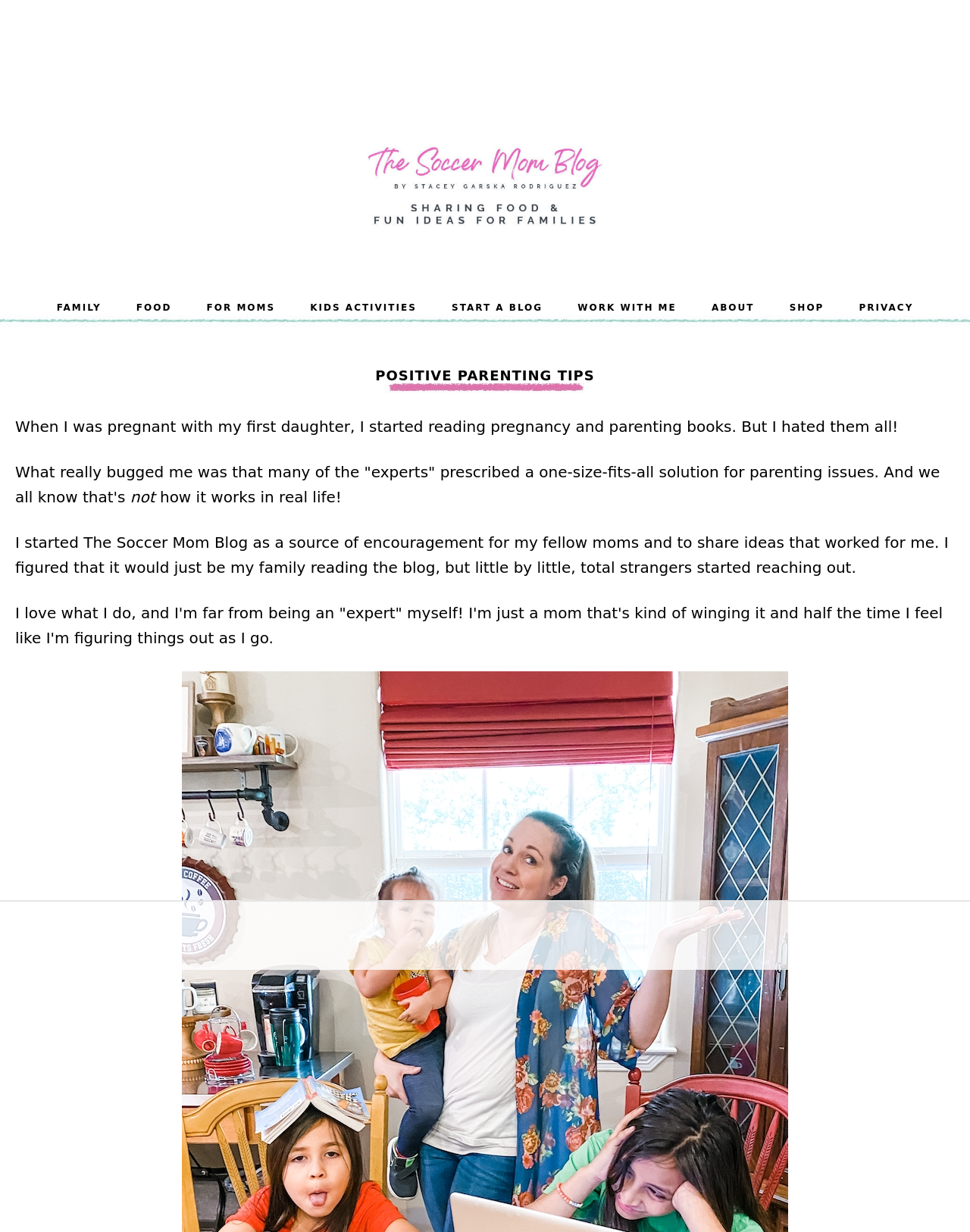Give a one-word or short phrase answer to the question: 
What is the category of the link 'KIDS ACTIVITIES'?

FAMILY